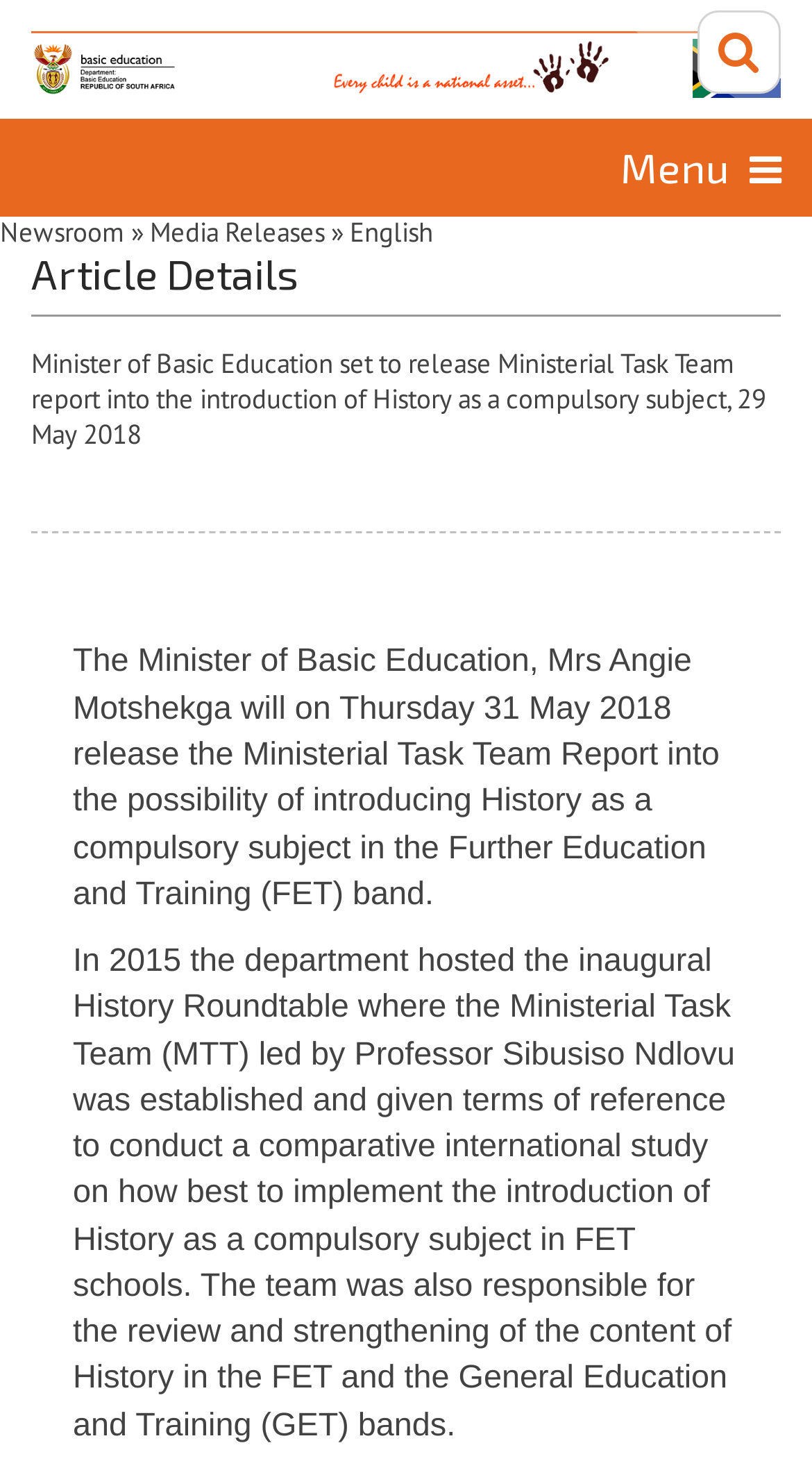When was the inaugural History Roundtable held?
Provide an in-depth and detailed answer to the question.

I found the answer by reading the static text element that mentions 'In 2015 the department hosted the inaugural History Roundtable...'.